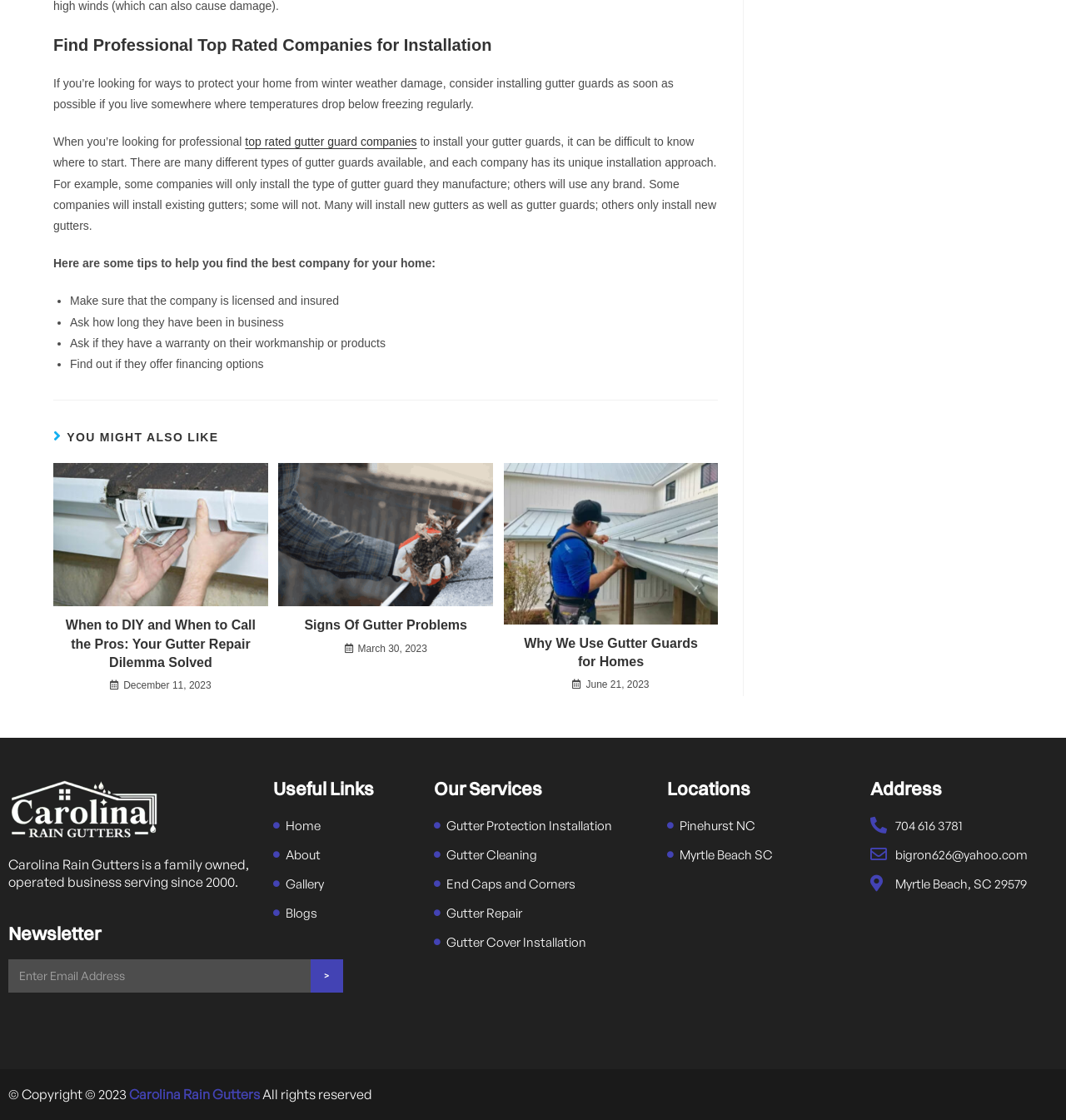How many articles are listed under 'YOU MIGHT ALSO LIKE'?
Please give a detailed and elaborate explanation in response to the question.

Under the heading 'YOU MIGHT ALSO LIKE', there are three articles listed, each with a heading, a figure, and a time stamp.